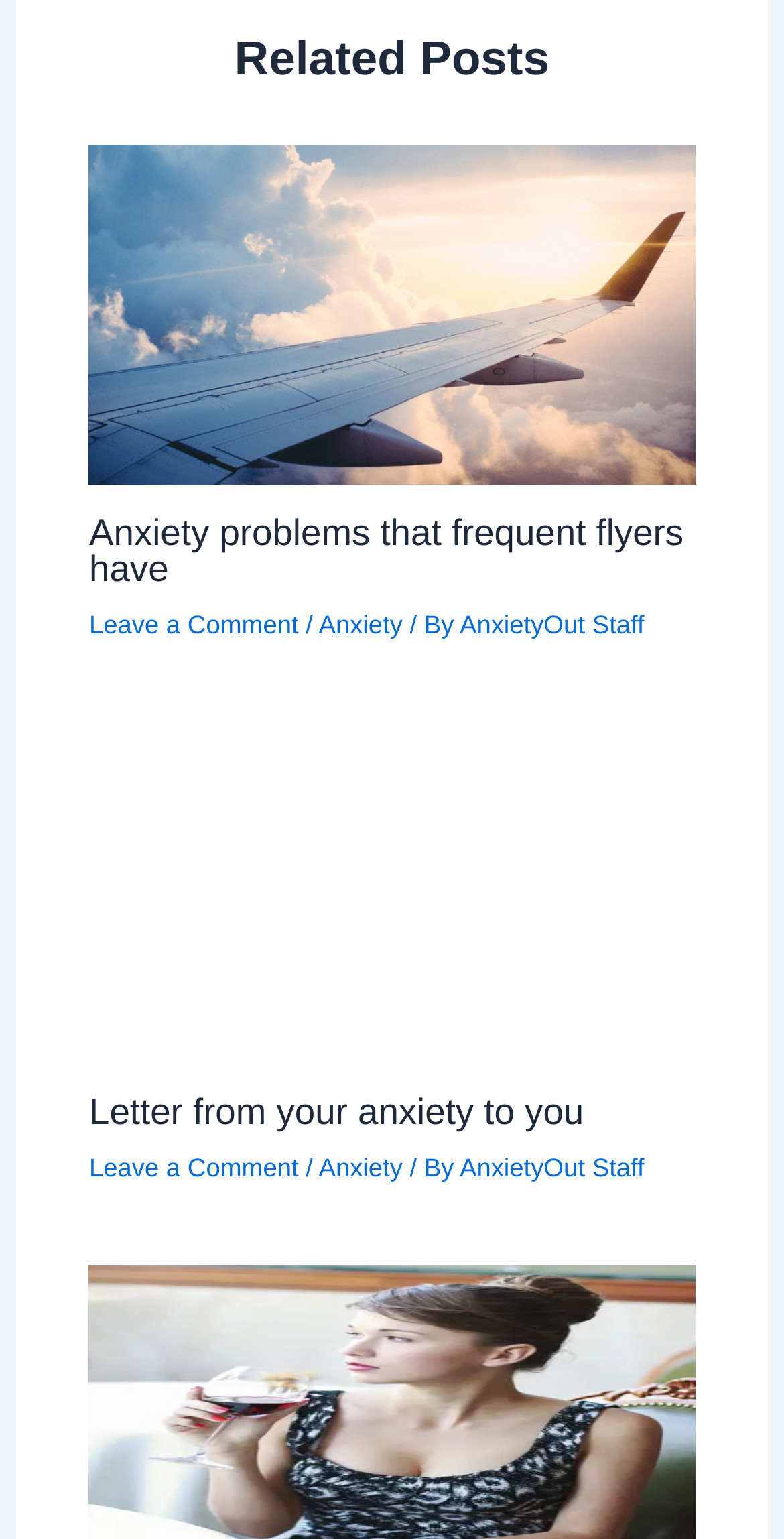Please locate the UI element described by "Leave a Comment" and provide its bounding box coordinates.

[0.114, 0.396, 0.381, 0.416]